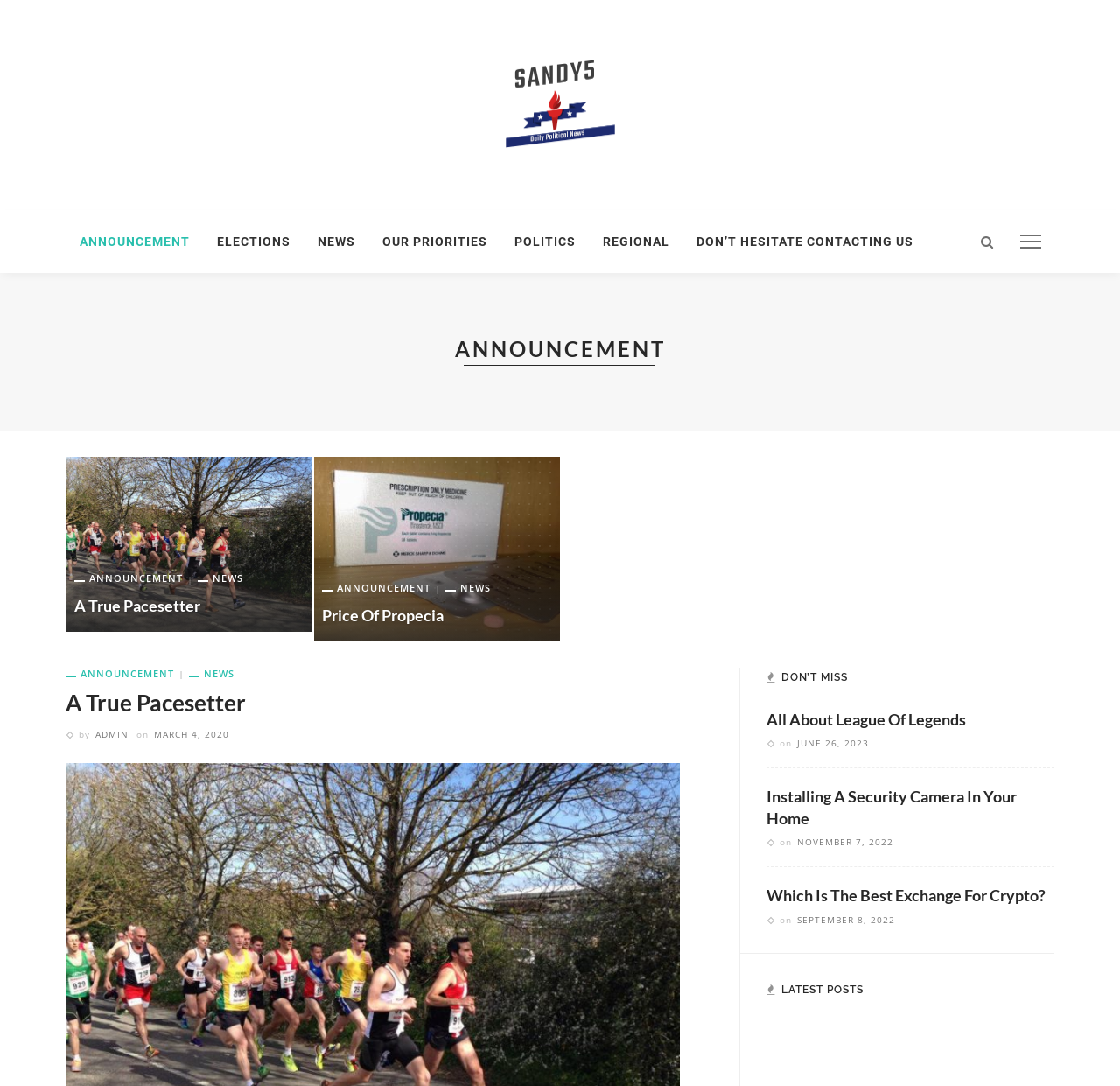Identify the bounding box coordinates of the clickable region to carry out the given instruction: "Read the 'All About League Of Legends' post".

[0.684, 0.652, 0.941, 0.673]